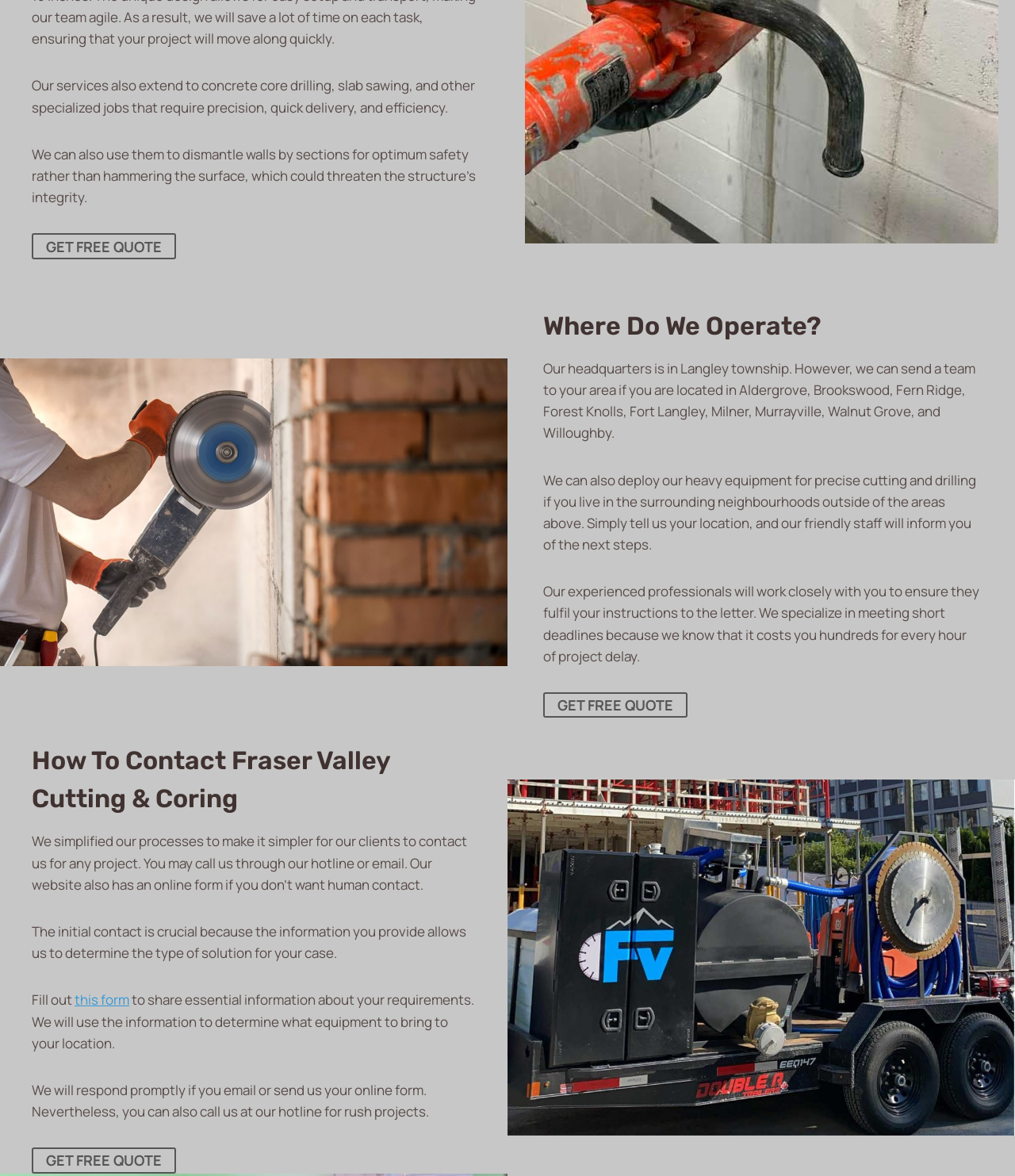Find the bounding box coordinates for the HTML element described as: "GET FREE QUOTE". The coordinates should consist of four float values between 0 and 1, i.e., [left, top, right, bottom].

[0.031, 0.976, 0.173, 0.998]